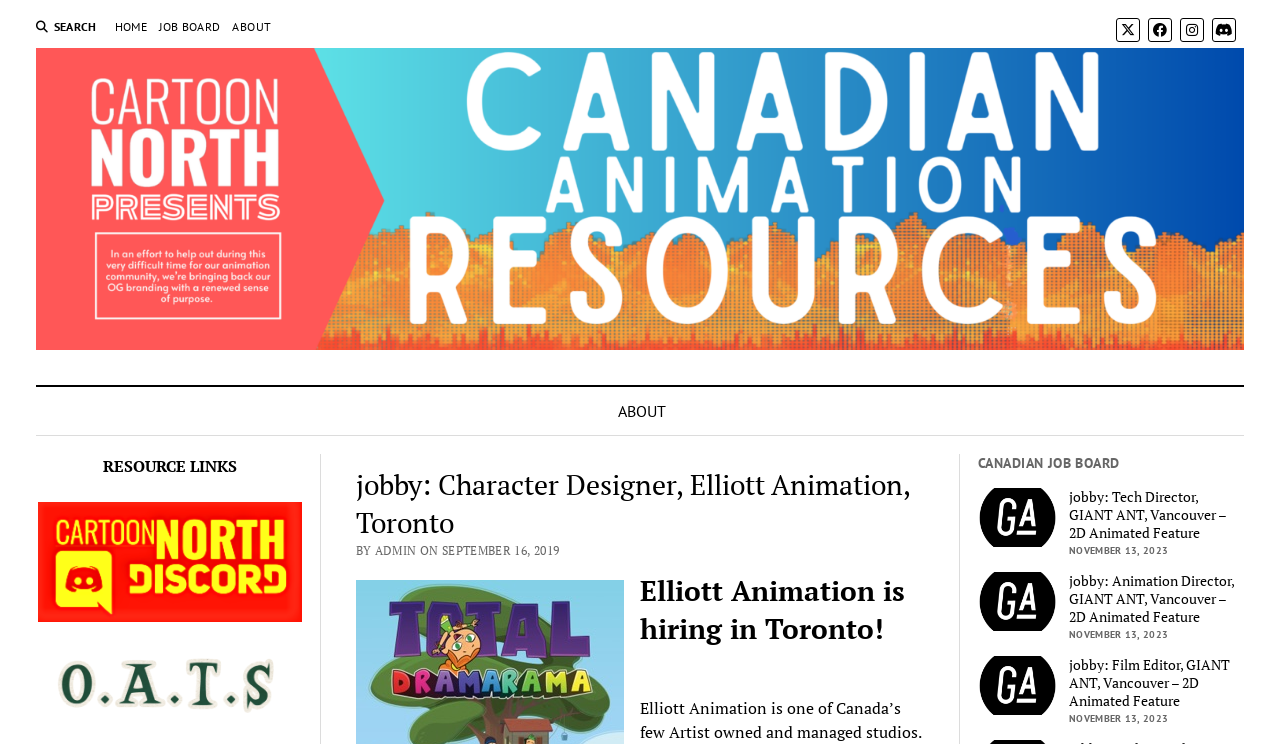Respond to the question below with a single word or phrase:
How many social media links are on the top right corner?

4